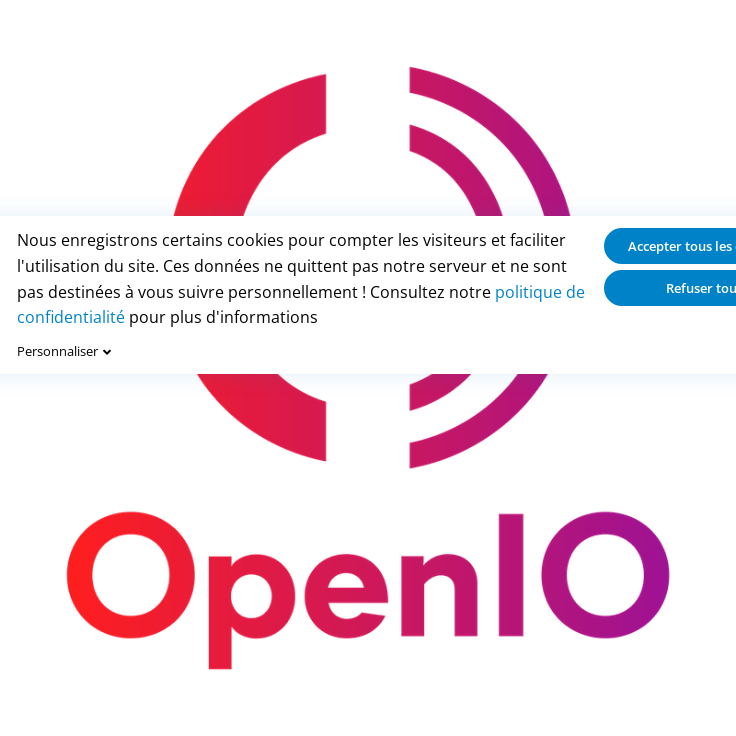What is the purpose of the message above the logo?
Based on the image content, provide your answer in one word or a short phrase.

Informing about cookie use